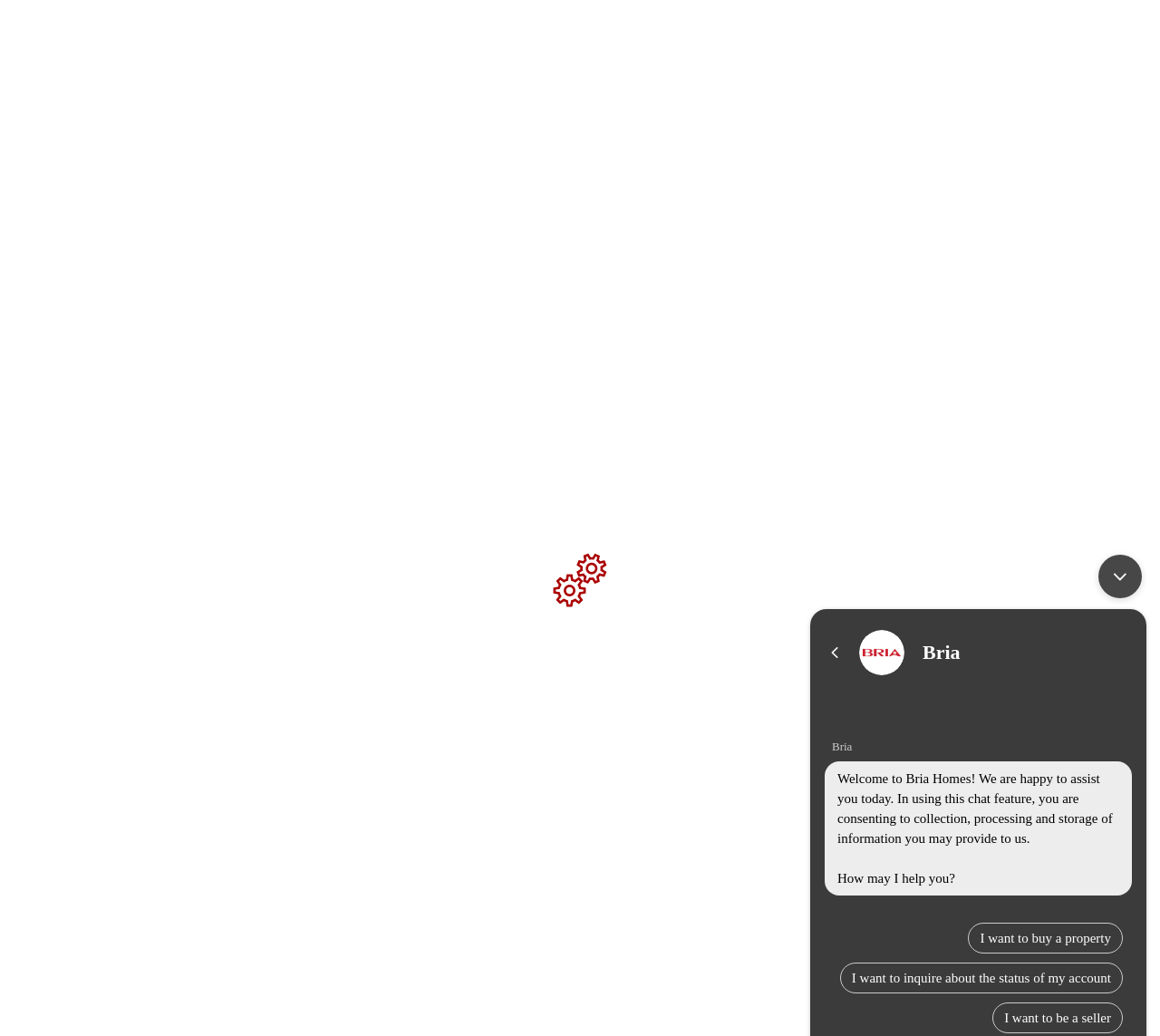Locate the bounding box coordinates of the element I should click to achieve the following instruction: "Click the Next button".

[0.906, 0.694, 0.922, 0.712]